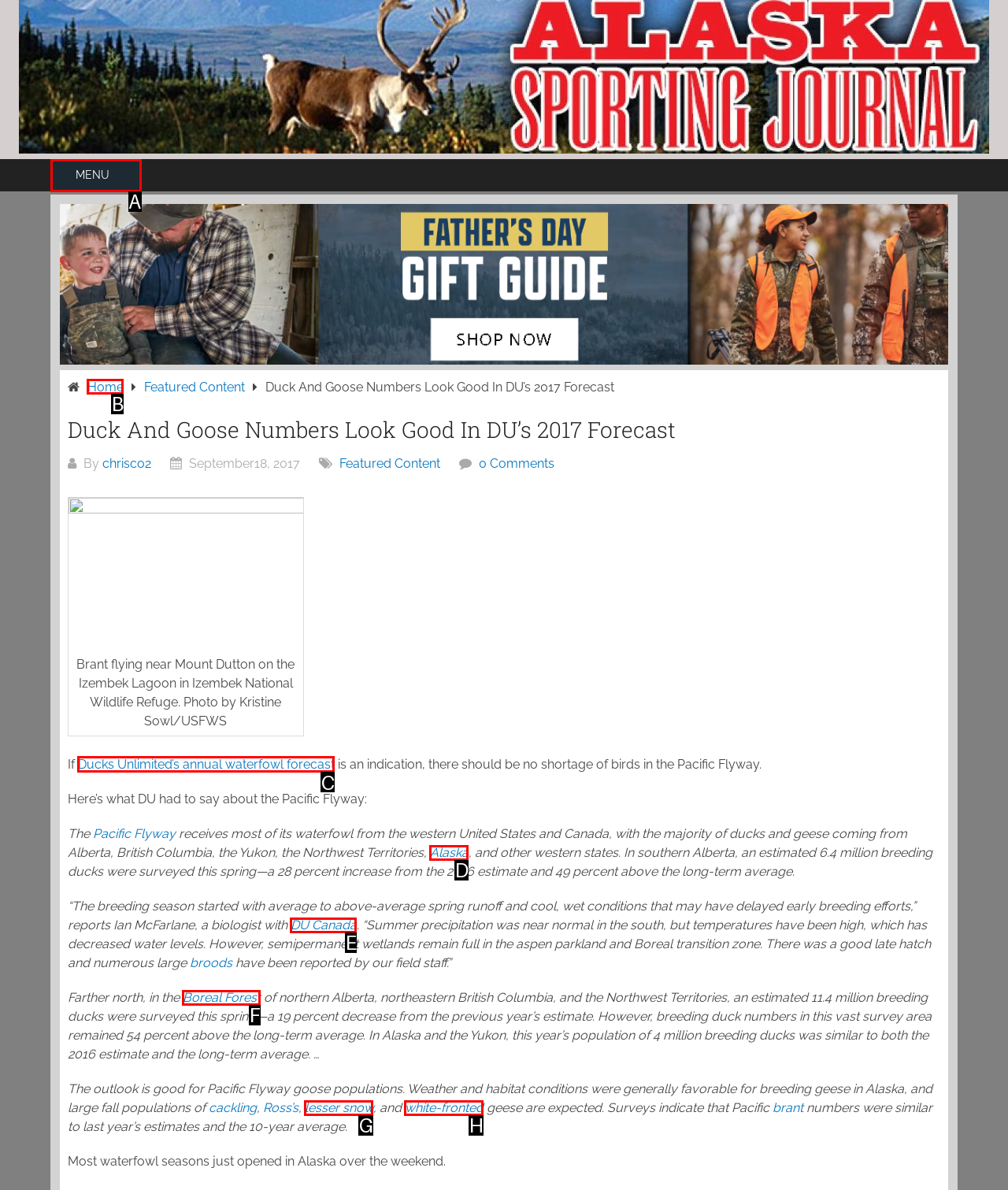Which UI element should be clicked to perform the following task: Learn more about Ducks Unlimited’s annual waterfowl forecast? Answer with the corresponding letter from the choices.

C